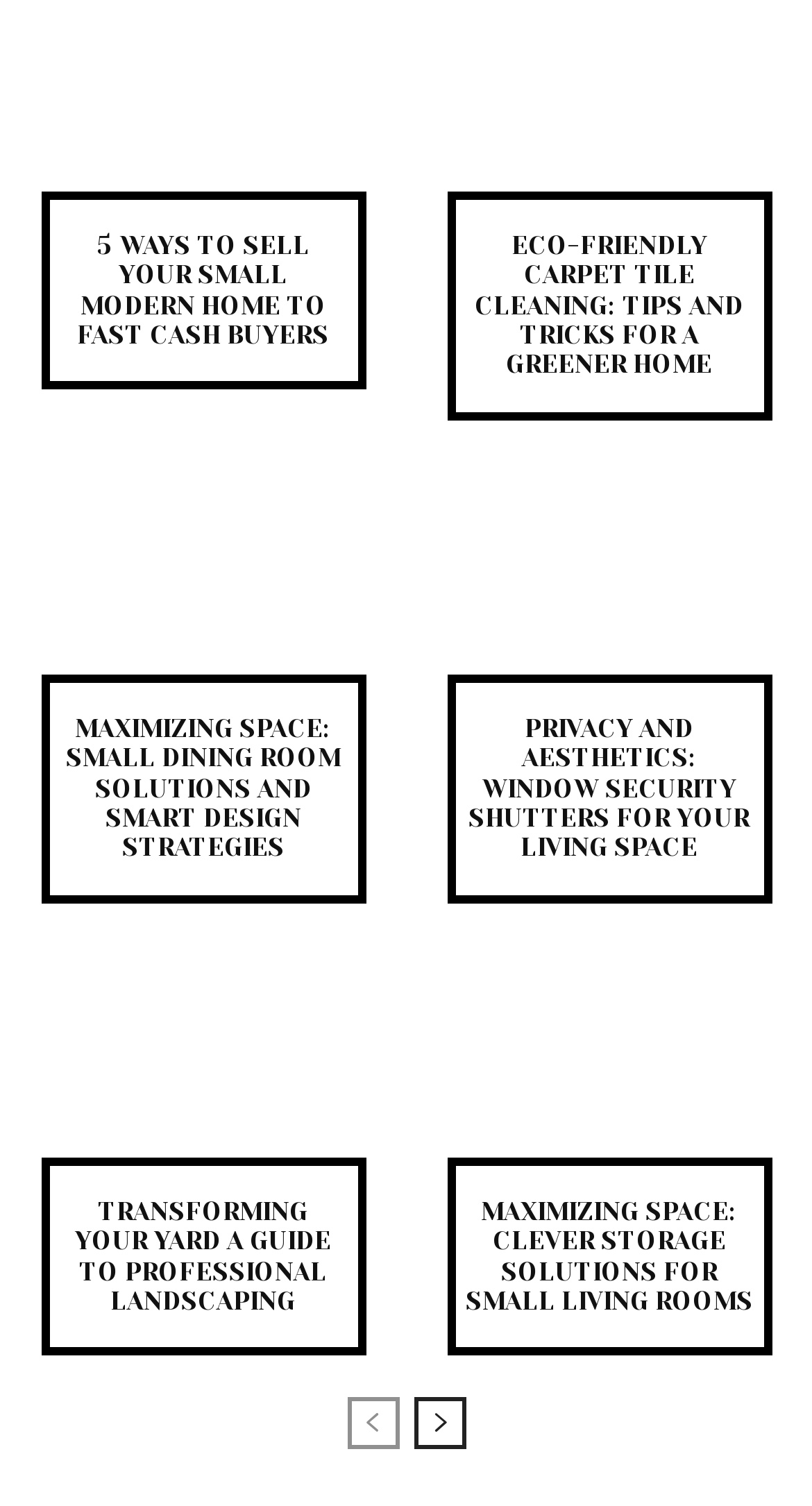Please indicate the bounding box coordinates for the clickable area to complete the following task: "Read about maximizing space in small living rooms". The coordinates should be specified as four float numbers between 0 and 1, i.e., [left, top, right, bottom].

[0.573, 0.795, 0.927, 0.874]